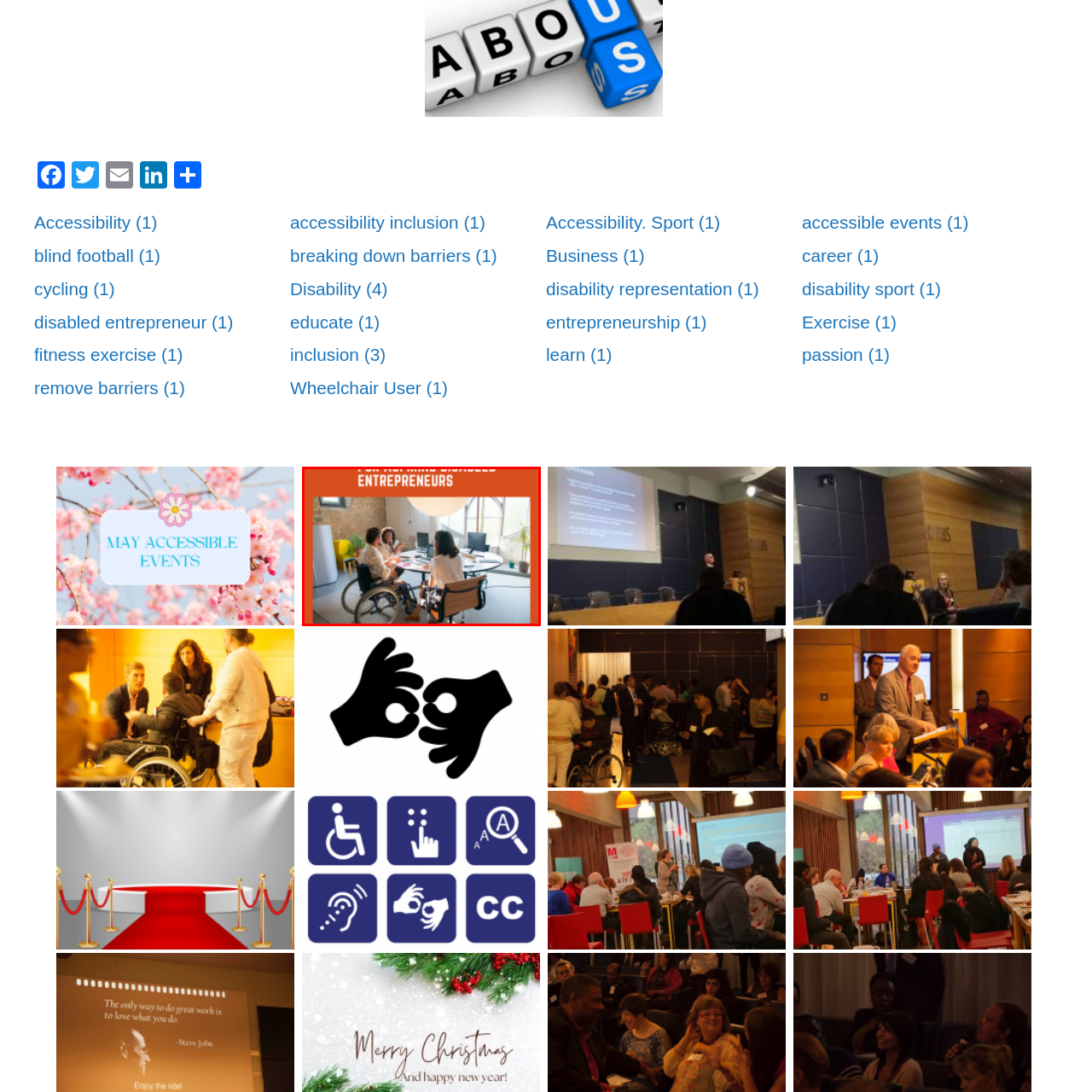Is the person in the wheelchair actively participating in the conversation?
Inspect the image enclosed by the red bounding box and respond with as much detail as possible.

The caption states that 'a person in a wheelchair actively participating in the conversation', implying that the person is engaged in the discussion.